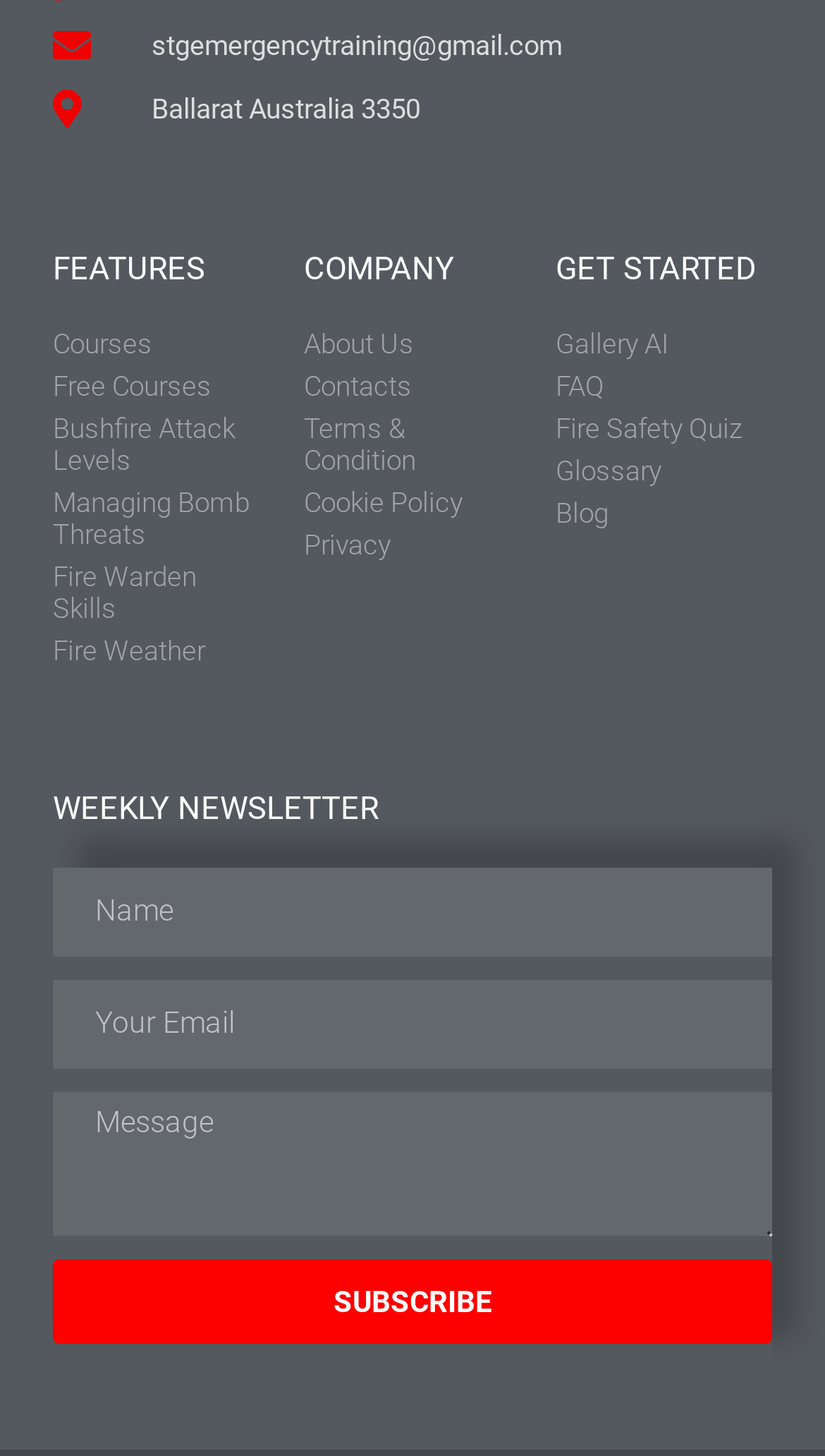Using the details in the image, give a detailed response to the question below:
What is the purpose of the 'SUBSCRIBE' button?

The 'SUBSCRIBE' button is located at the bottom of the webpage, below the 'WEEKLY NEWSLETTER' heading, and is used to submit the user's name, email, and message to subscribe to the weekly newsletter.